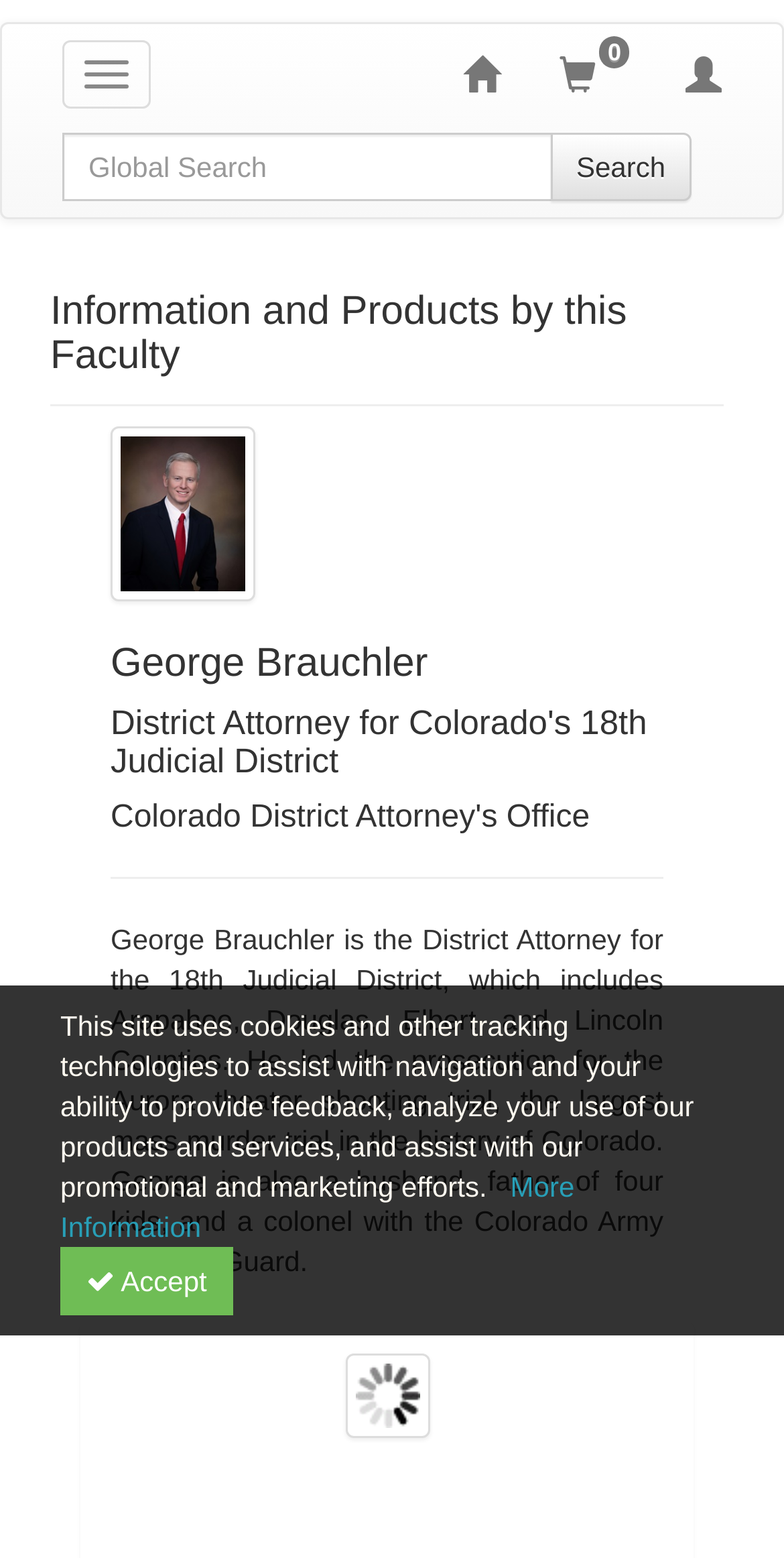What is the purpose of the search bar?
Based on the image content, provide your answer in one word or a short phrase.

To search products or information